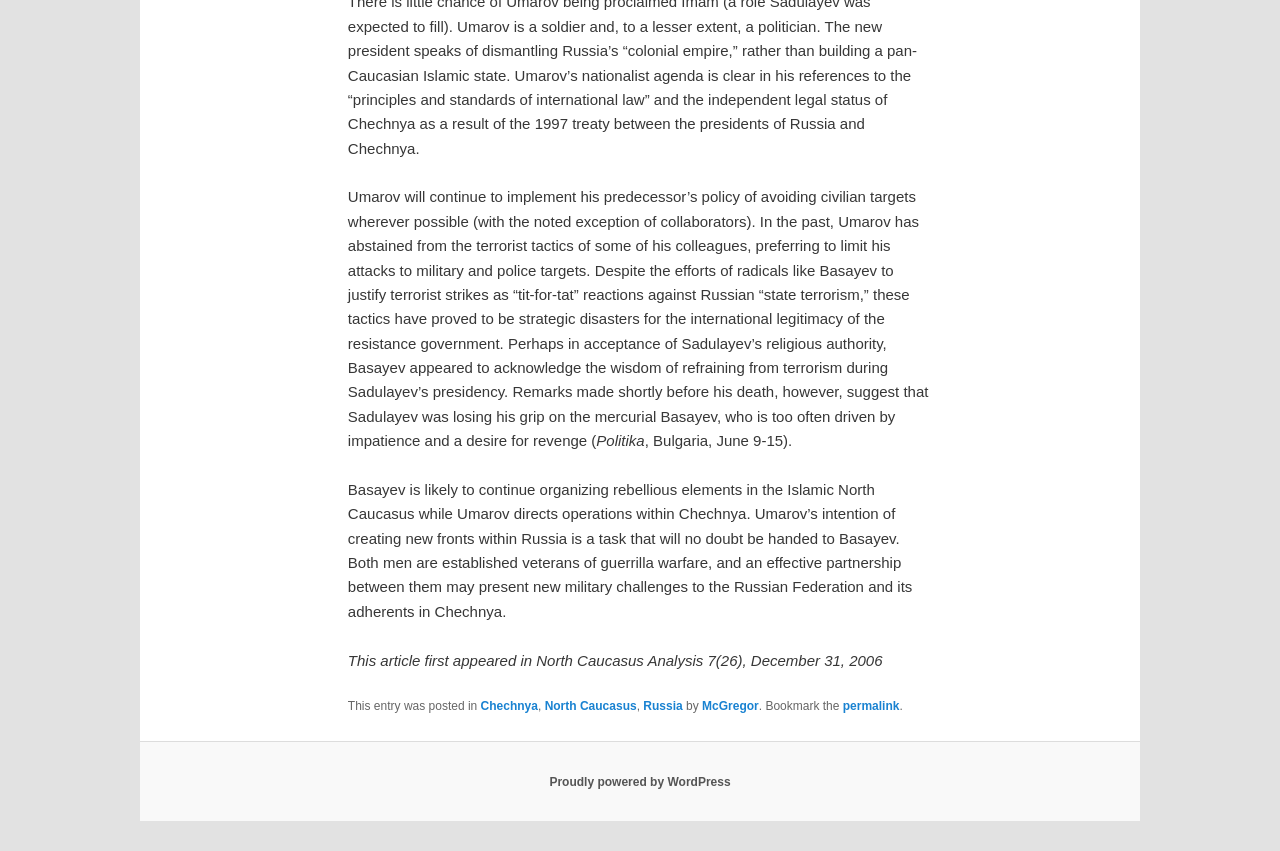Answer the question in one word or a short phrase:
Who is the author of the article?

McGregor